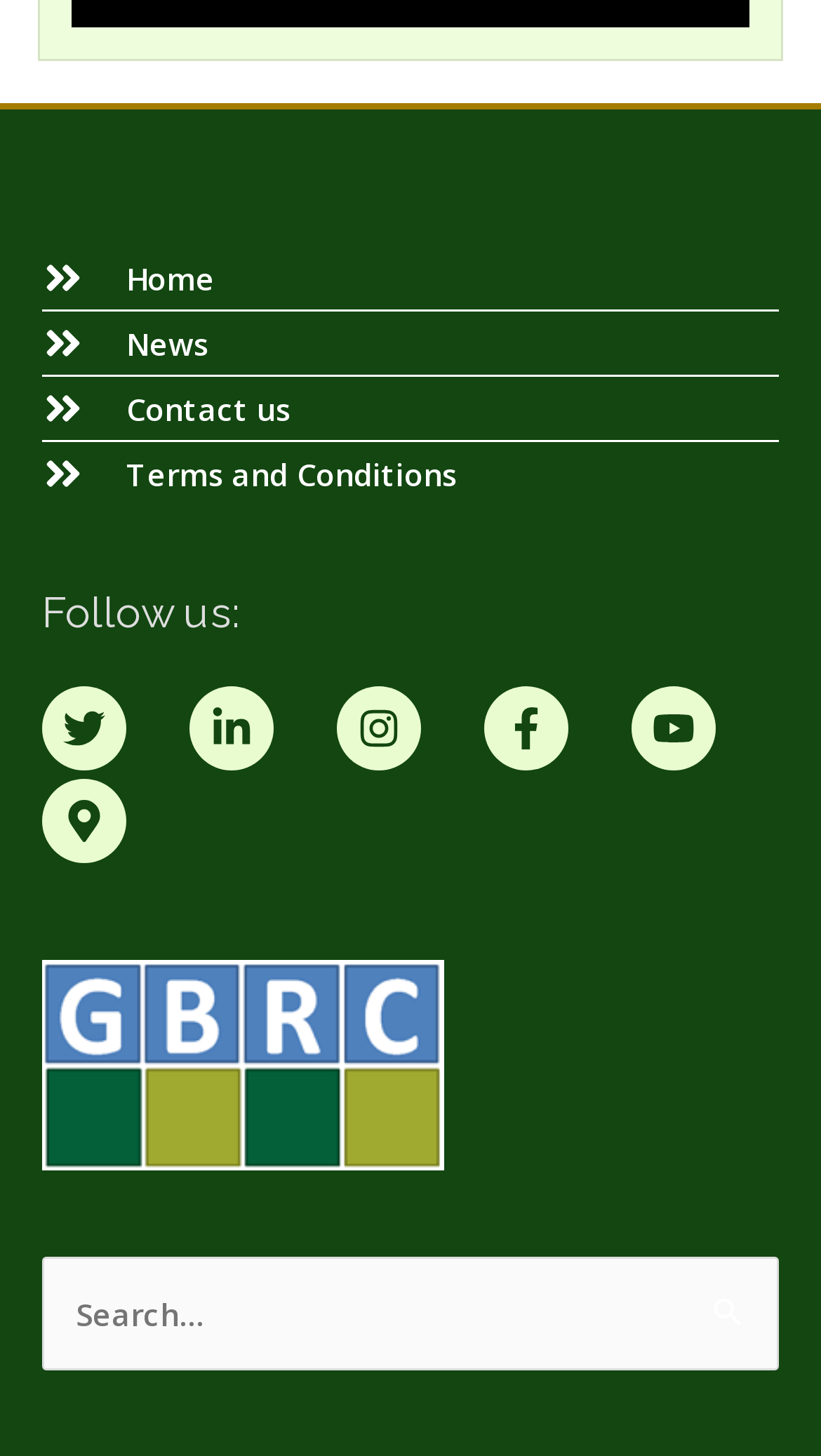What is the first menu item?
Using the image, respond with a single word or phrase.

Home